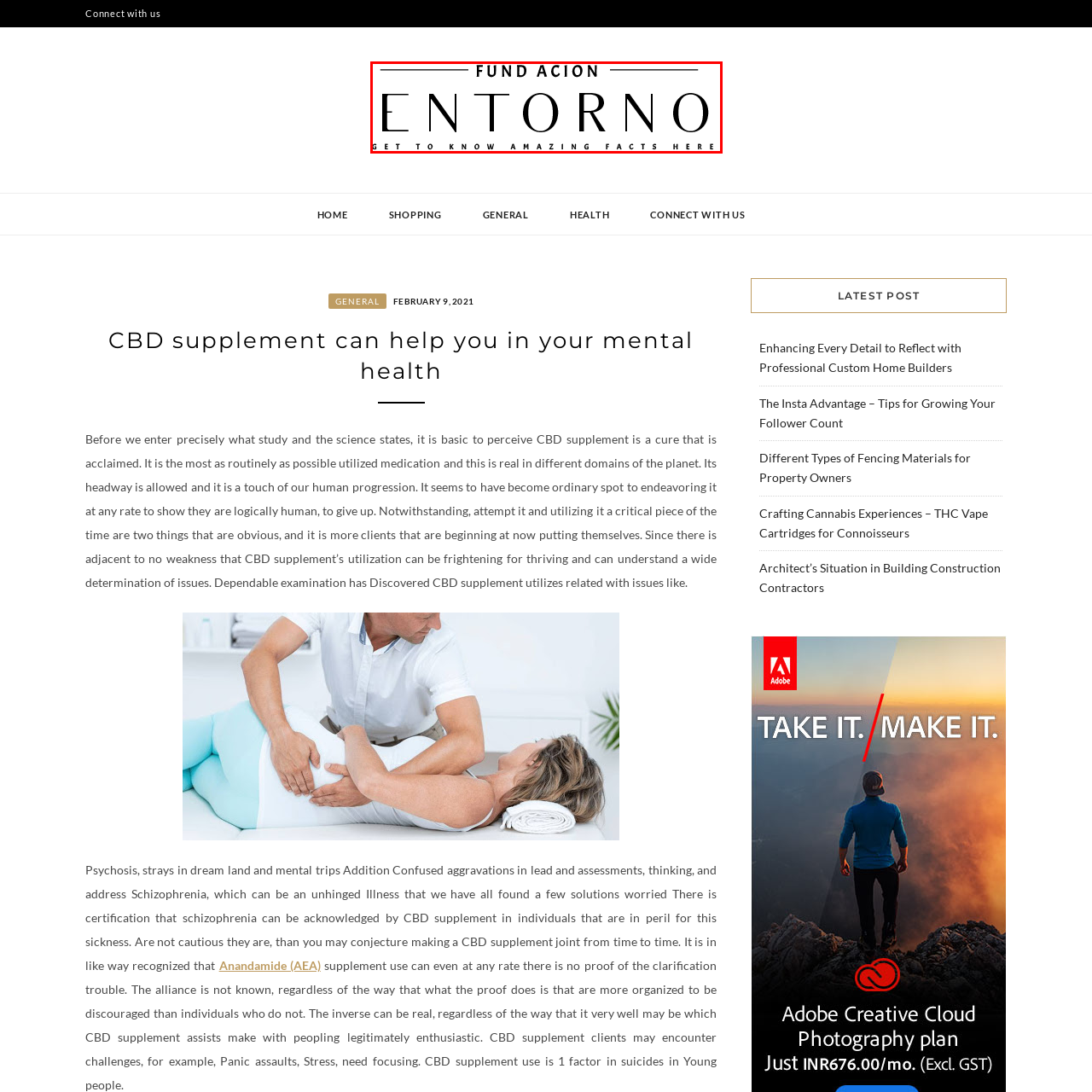Look at the image inside the red boundary and respond to the question with a single word or phrase: What is the purpose of the header?

To capture attention